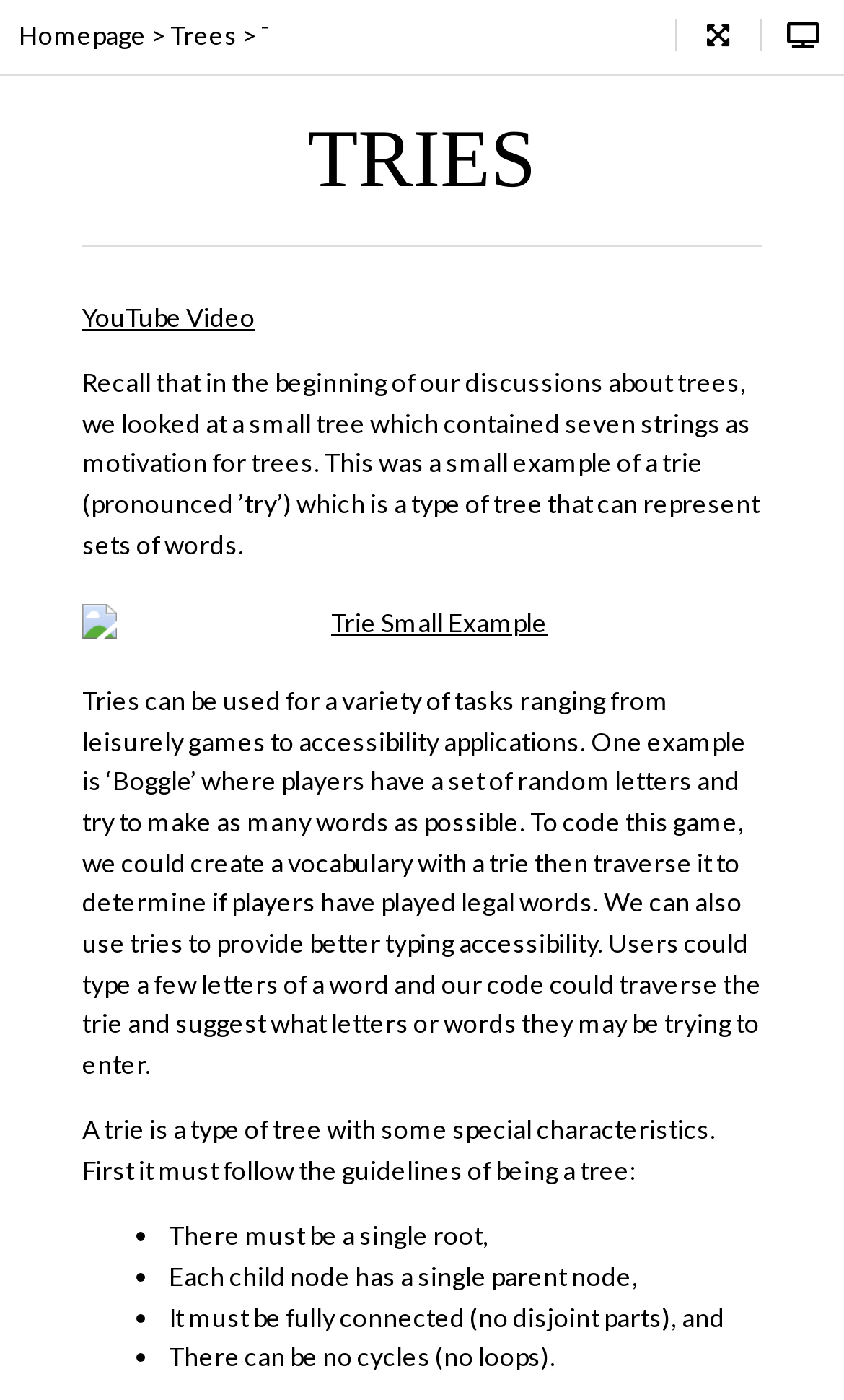Provide a thorough and detailed response to the question by examining the image: 
What is an example of a game that uses tries?

One example of a game that uses tries is Boggle, where players have a set of random letters and try to make as many words as possible. This is mentioned in the text as an application of tries.